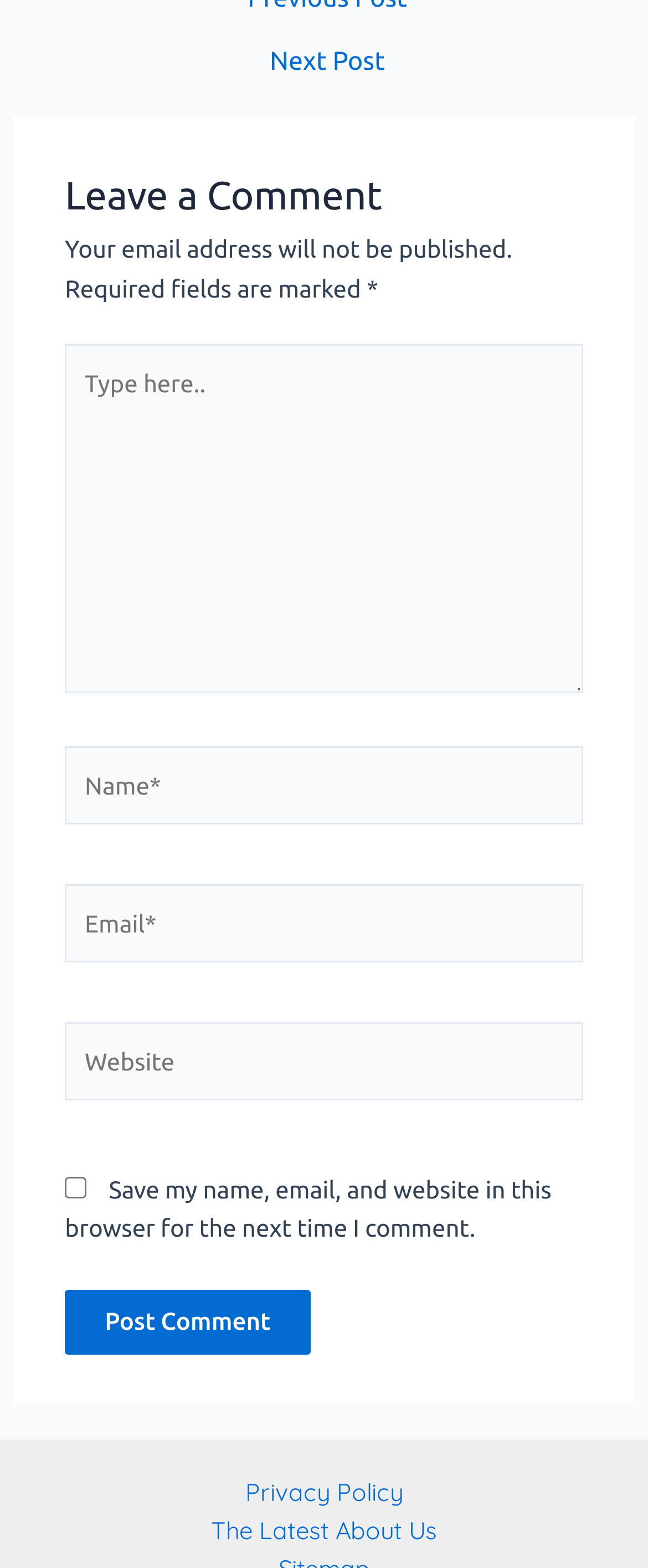Determine the bounding box coordinates (top-left x, top-left y, bottom-right x, bottom-right y) of the UI element described in the following text: start with sidewalks

None